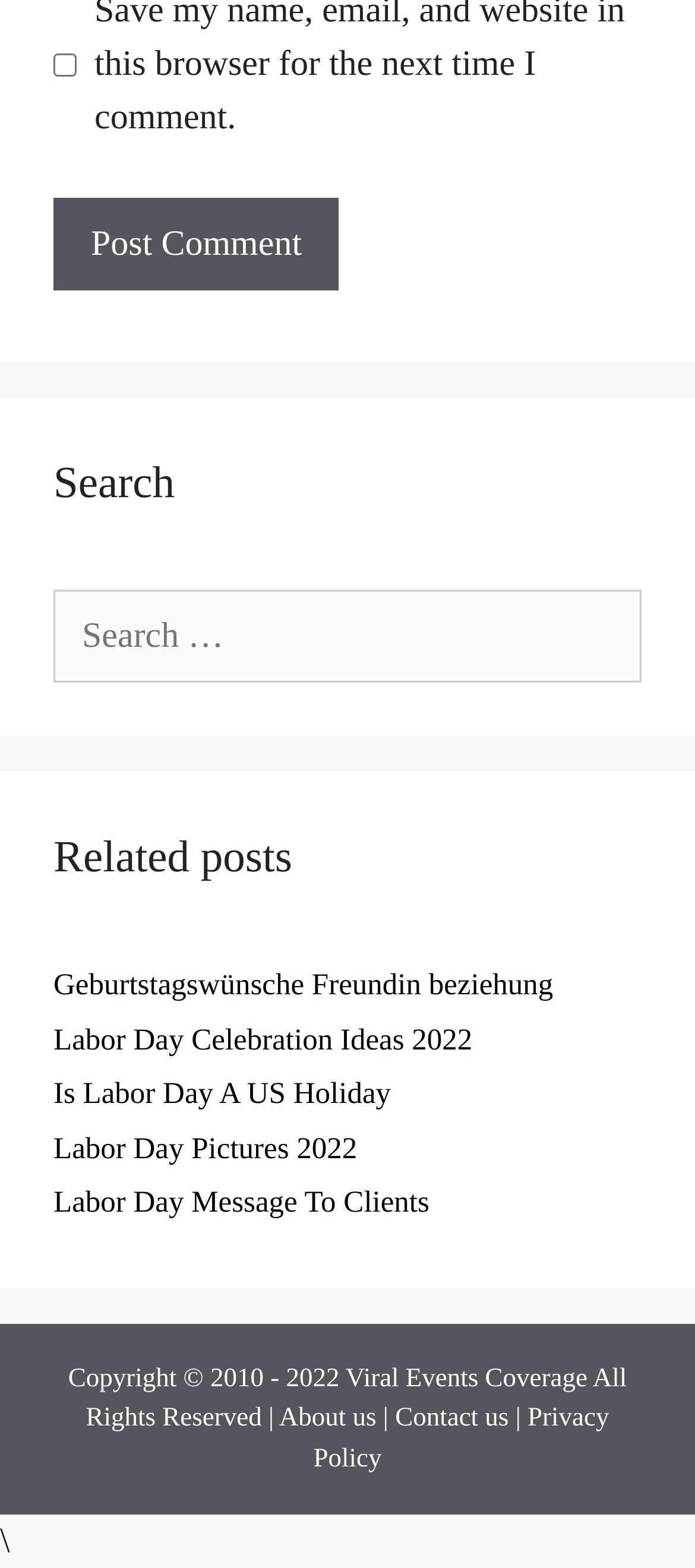From the given element description: "Privacy Policy", find the bounding box for the UI element. Provide the coordinates as four float numbers between 0 and 1, in the order [left, top, right, bottom].

[0.451, 0.896, 0.876, 0.939]